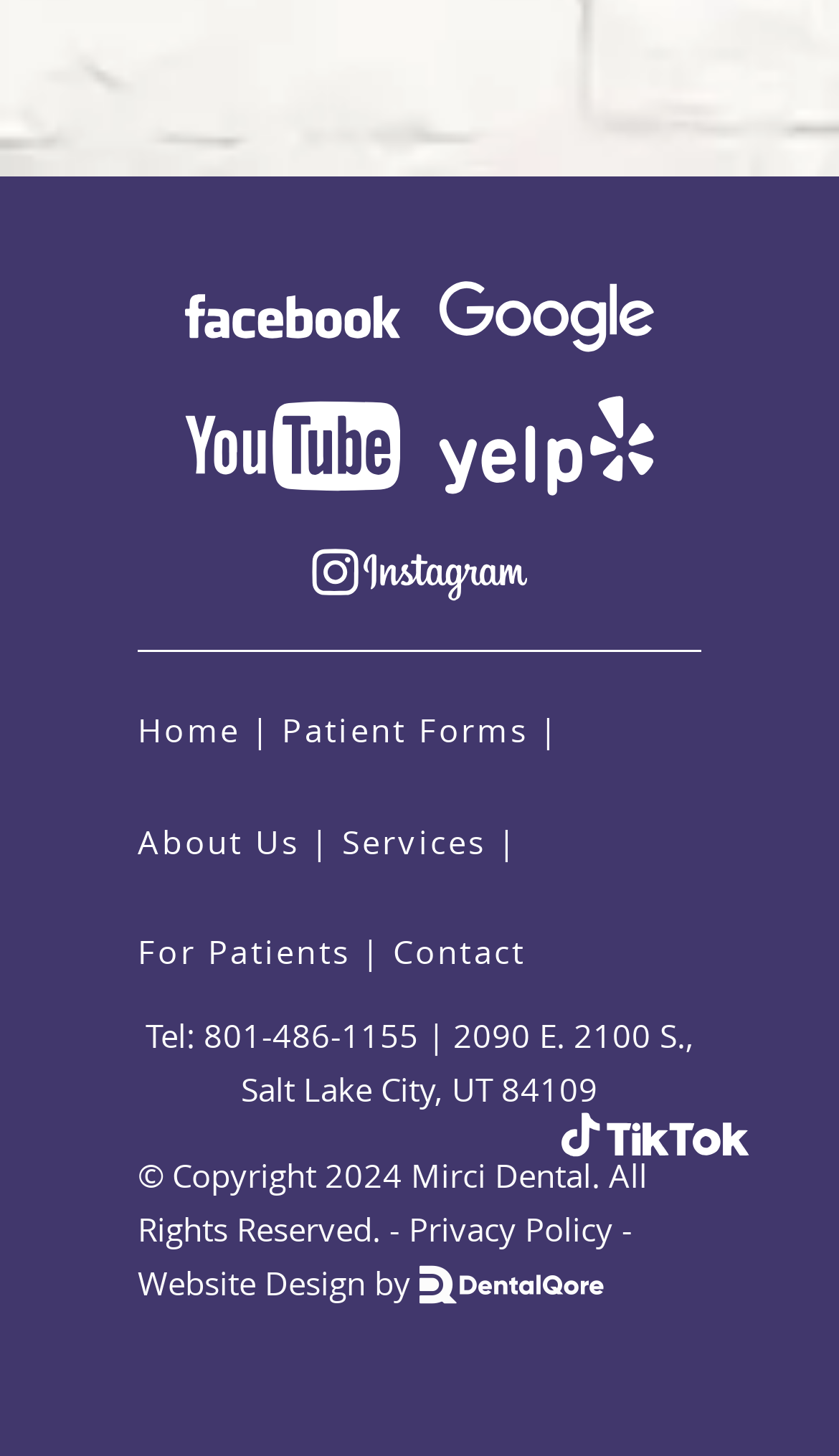Pinpoint the bounding box coordinates of the element you need to click to execute the following instruction: "Check Privacy Policy". The bounding box should be represented by four float numbers between 0 and 1, in the format [left, top, right, bottom].

[0.487, 0.829, 0.731, 0.859]